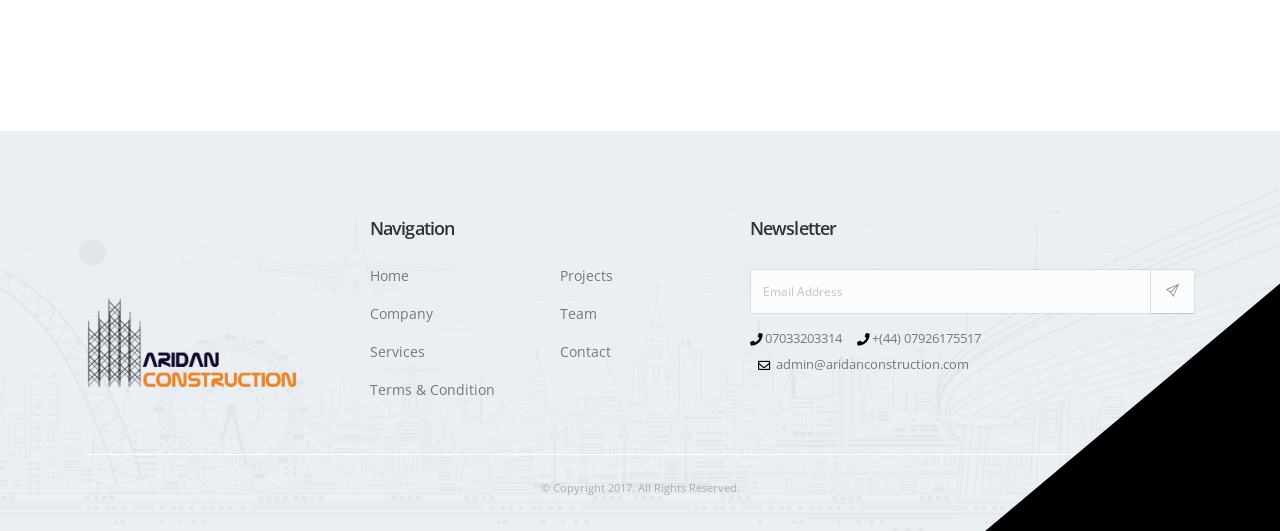Answer the question using only one word or a concise phrase: What is the copyright year?

2017